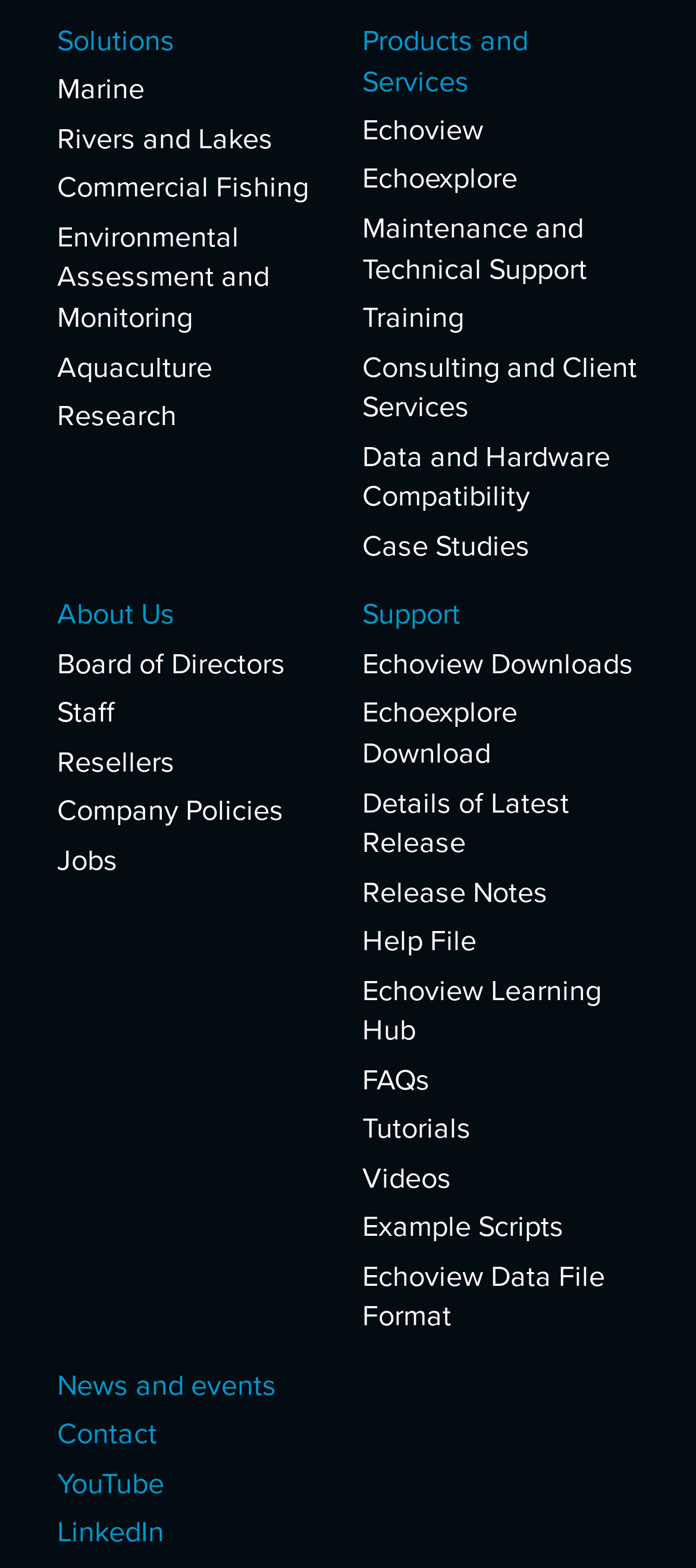Provide a brief response in the form of a single word or phrase:
What is the last link on the webpage?

LinkedIn